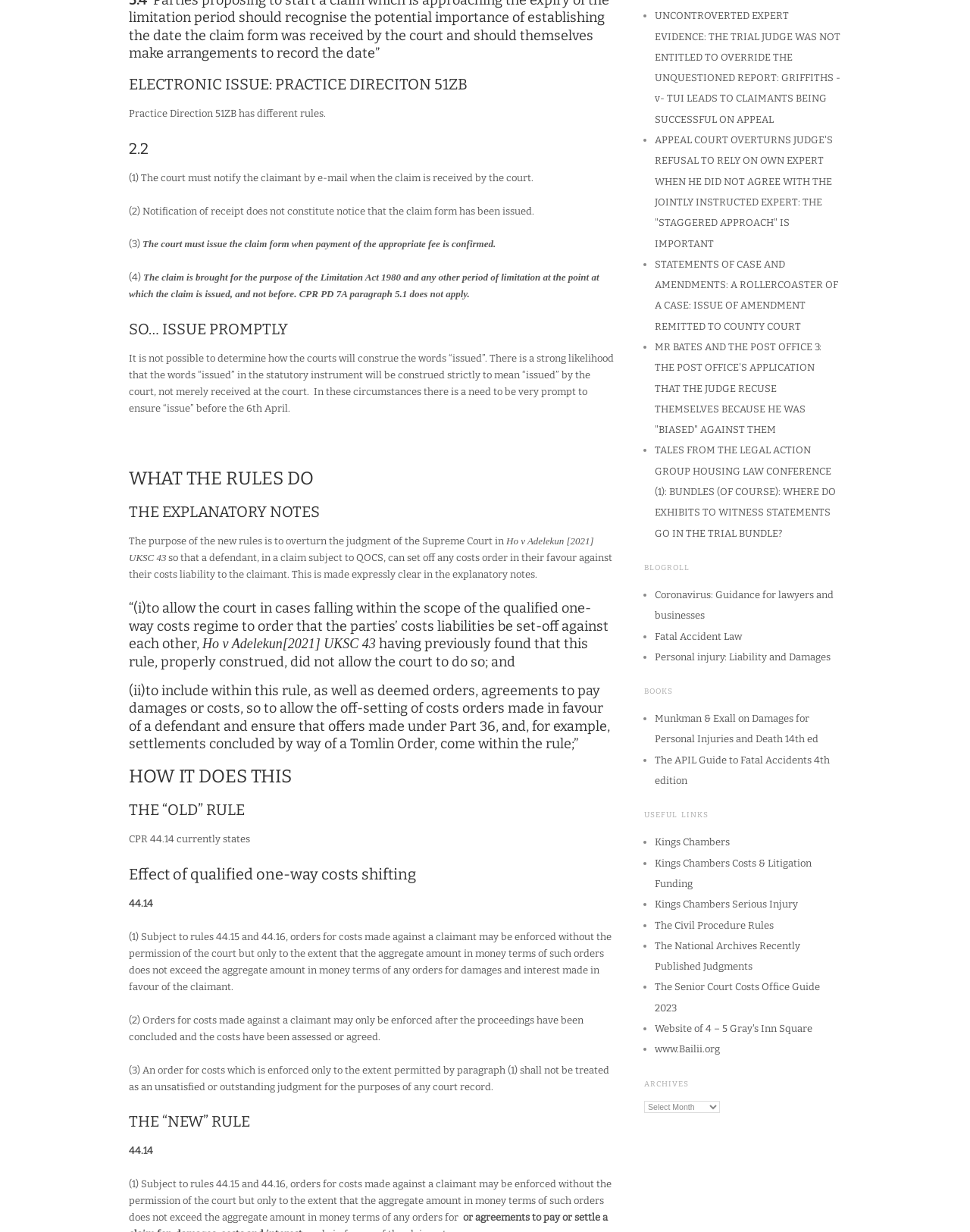Provide a one-word or brief phrase answer to the question:
What is the topic of the link 'Fatal Accident Law'?

Fatal Accident Law